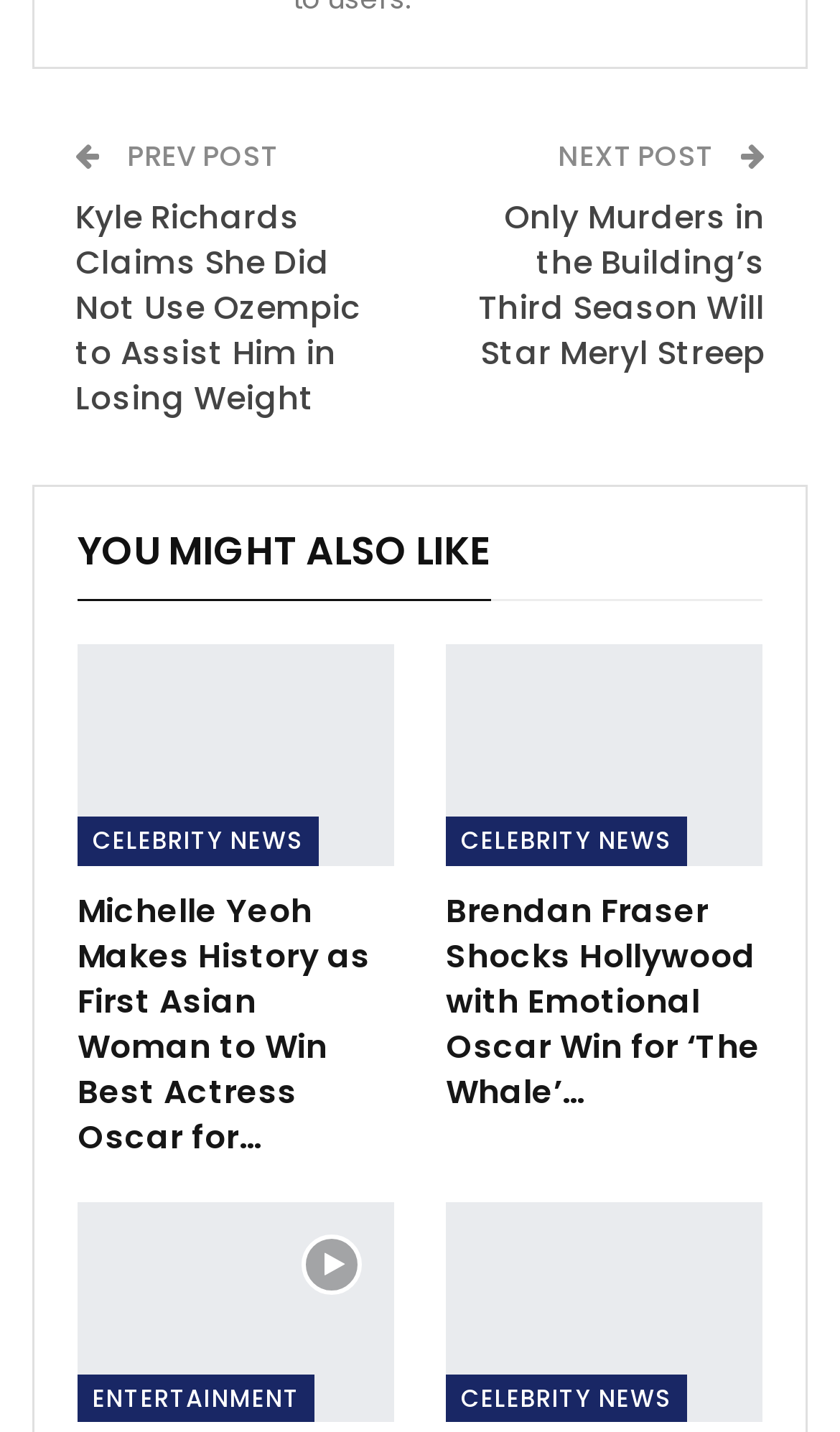What is the title of the last article?
Use the information from the screenshot to give a comprehensive response to the question.

The last article is indicated by the link with text 'Scarlett Johansson Stripped for “Under the Skin” but Only if She Was “N*ked but Not Too Sexy”'. This is the title of the article.